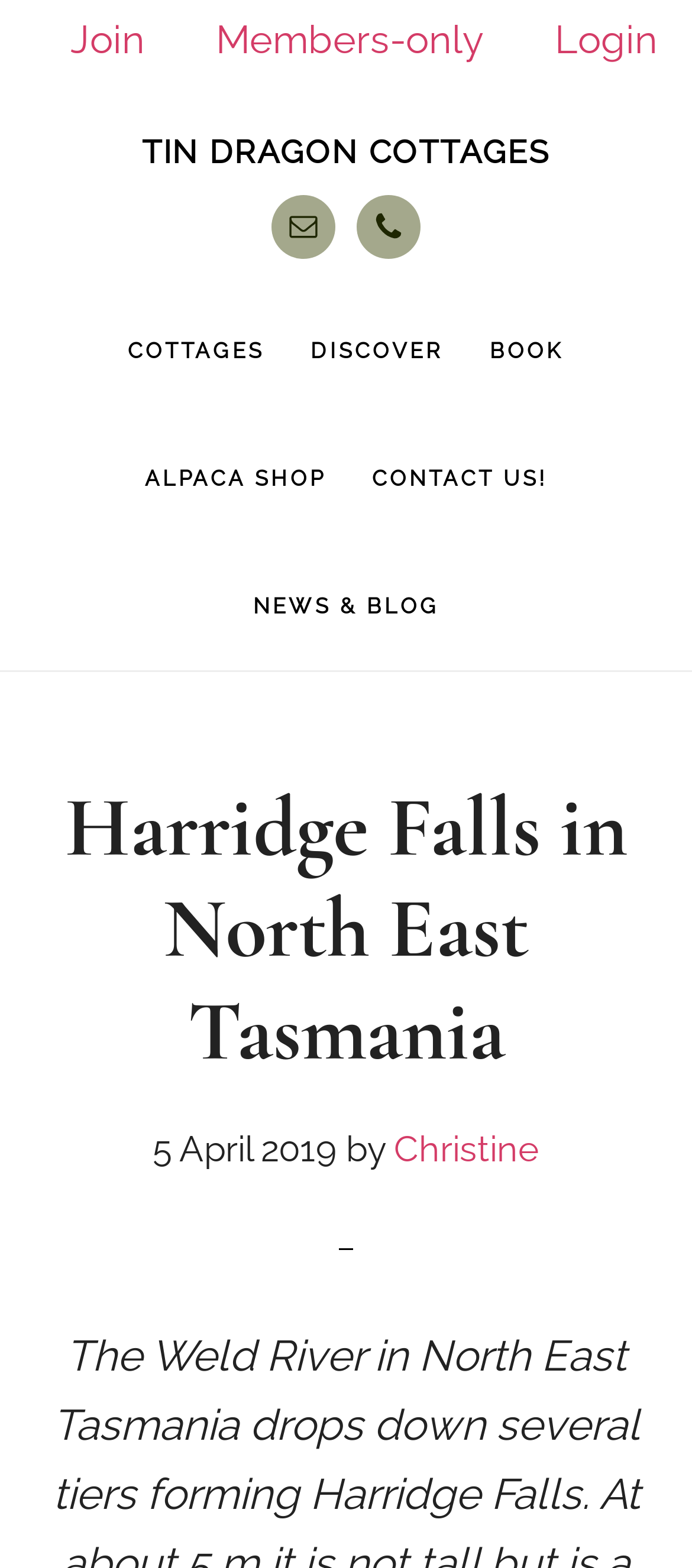Predict the bounding box of the UI element based on the description: "Alpaca Shop". The coordinates should be four float numbers between 0 and 1, formatted as [left, top, right, bottom].

[0.183, 0.264, 0.496, 0.346]